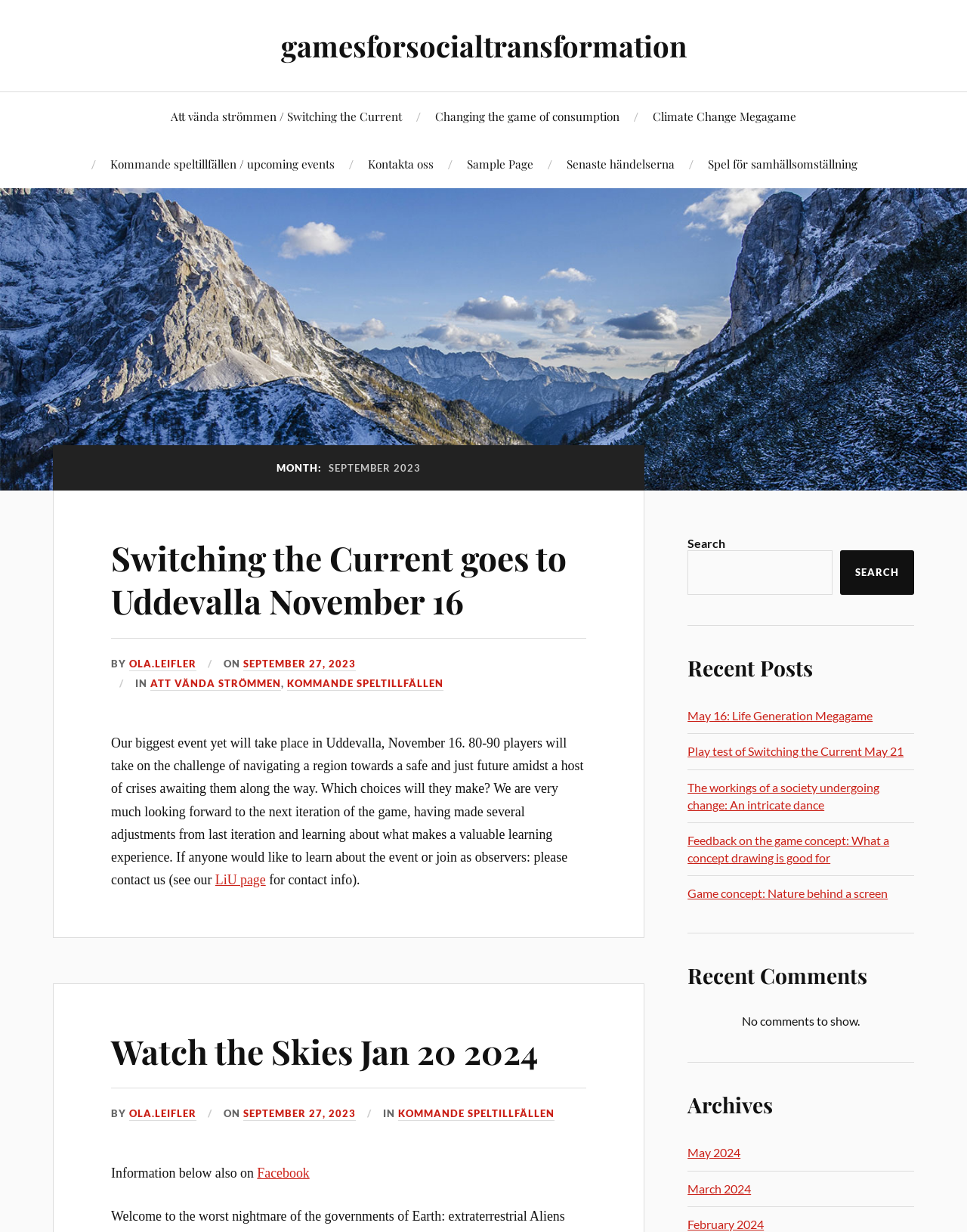Please identify the bounding box coordinates of the clickable region that I should interact with to perform the following instruction: "Search for an app". The coordinates should be expressed as four float numbers between 0 and 1, i.e., [left, top, right, bottom].

None